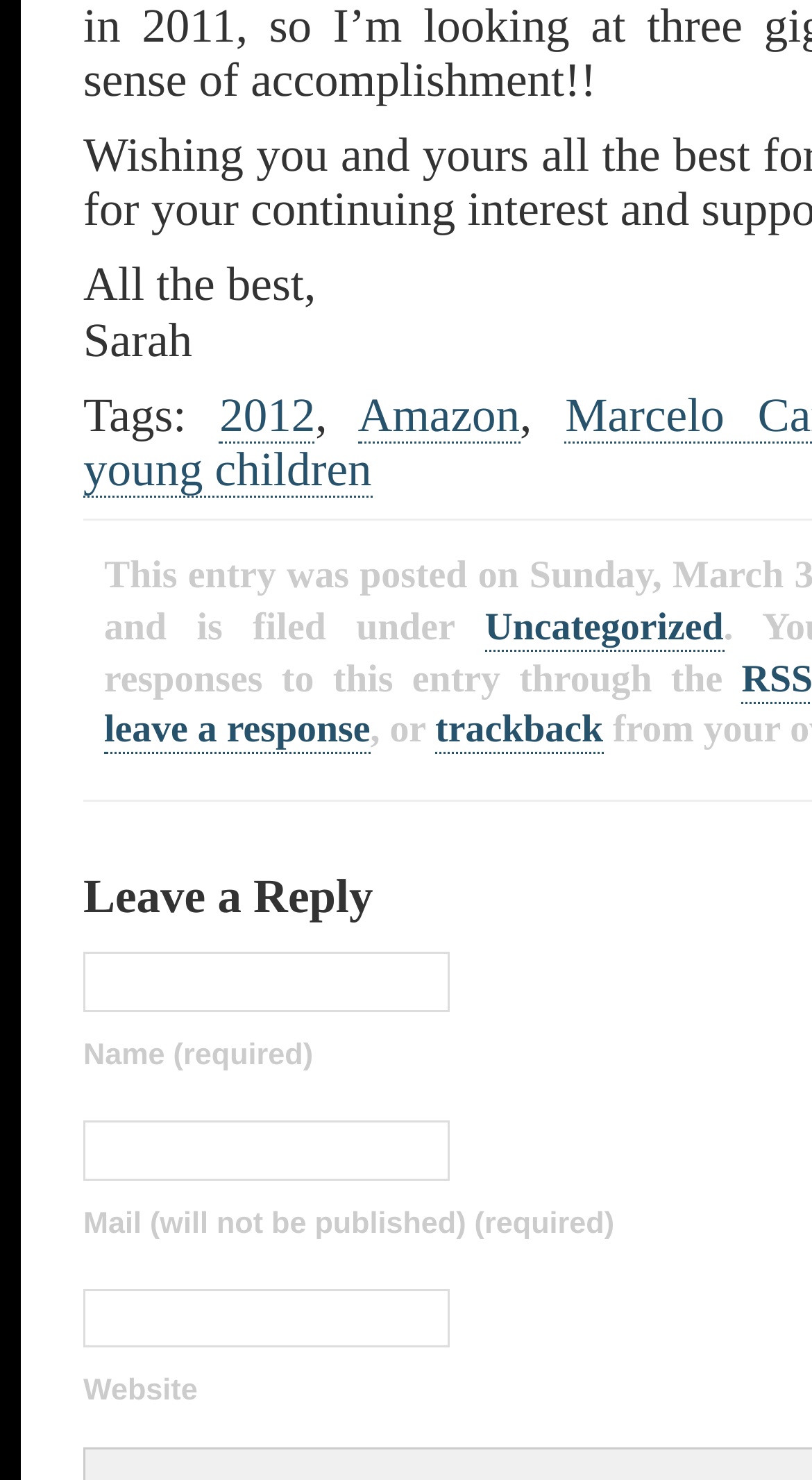What are the tags of the post?
Refer to the image and give a detailed answer to the query.

The tags of the post are listed below the author's name, separated by commas. They are '2012', 'Amazon', and 'Uncategorized'.